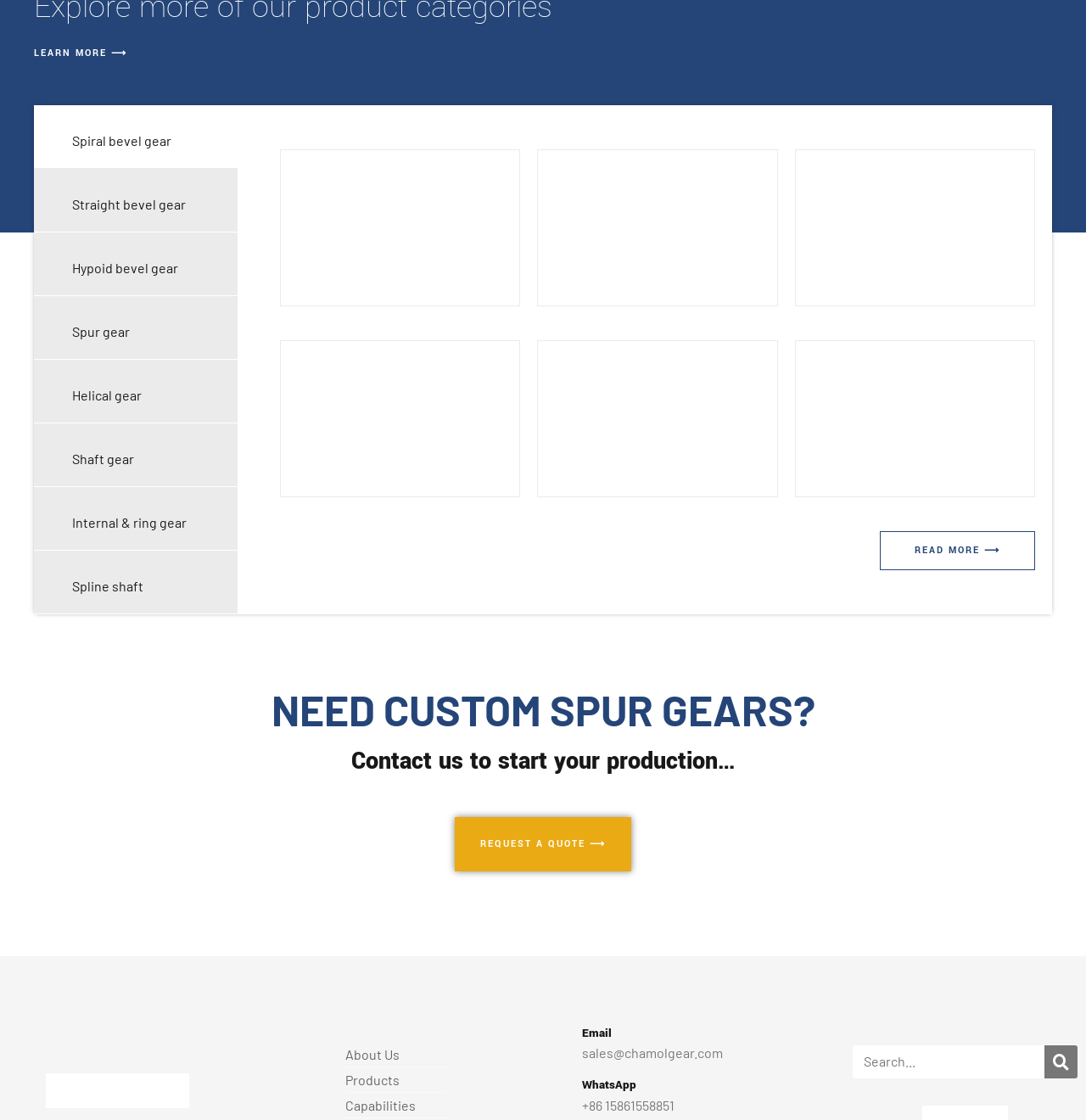Find the bounding box coordinates of the clickable element required to execute the following instruction: "Click on the 'LEARN MORE' link". Provide the coordinates as four float numbers between 0 and 1, i.e., [left, top, right, bottom].

[0.031, 0.039, 0.117, 0.057]